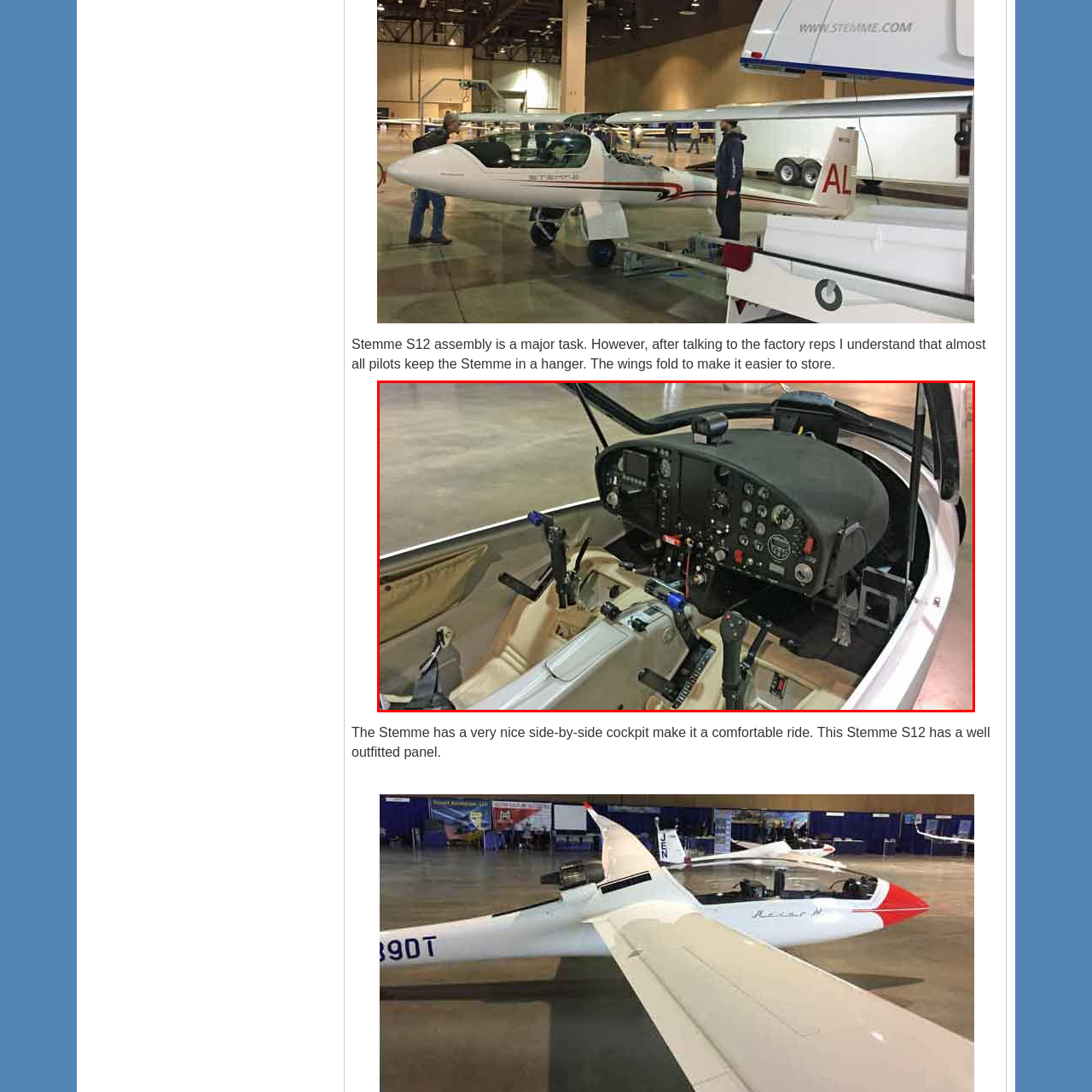Carefully examine the image inside the red box and generate a detailed caption for it.

The image depicts the cockpit of a Stemme S12 glider, showcasing its well-designed and user-friendly layout. The cockpit features a side-by-side seating arrangement, enhancing comfort for both the pilot and passenger. Prominently displayed is an array of instruments and controls, including various gauges and switches that facilitate flight operations. The cockpit is equipped with dual control sticks, allowing for coordinated maneuvering, along with other essential flight controls situated within easy reach. The overall design reflects a functional yet aesthetically pleasing approach, making it a favorite among pilots who appreciate both performance and comfort. The interior appears spacious, underscoring the thoughtful engineering that characterizes the Stemme S12.